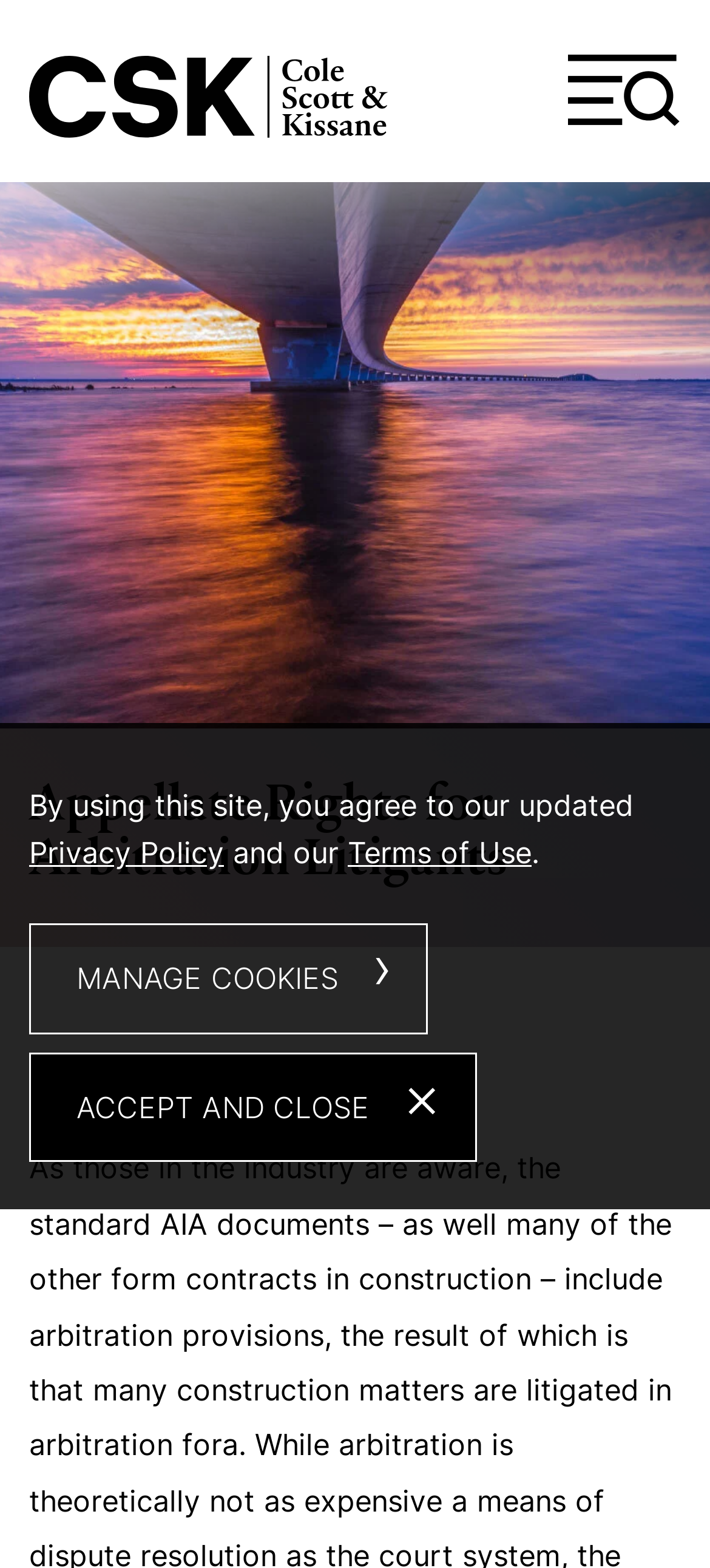Identify the bounding box for the described UI element. Provide the coordinates in (top-left x, top-left y, bottom-right x, bottom-right y) format with values ranging from 0 to 1: Main Menu

[0.213, 0.006, 0.5, 0.053]